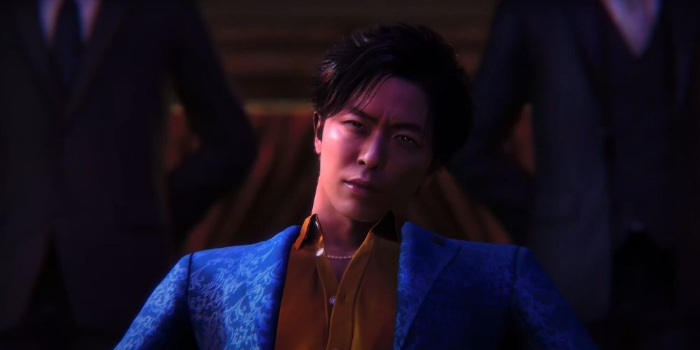Provide a comprehensive description of the image.

This captivating image showcases a character from "Like a Dragon Gaiden," a title in the renowned gaming series. The character, dressed in a striking blue suit with an intricate pattern, sits confidently, exuding charisma and intrigue. His slightly tousled hair and intense gaze suggest a moment of contemplation or confrontation, perfectly aligning with the game's themes of drama and tension. Behind him, shadowy figures in suits loom, hinting at an essential support or antagonistic role within the narrative. The contrasting colors of his outfit against the darker backdrop emphasize his prominence, making him the focal point in this thrilling visual representation of the game's dramatic atmosphere.